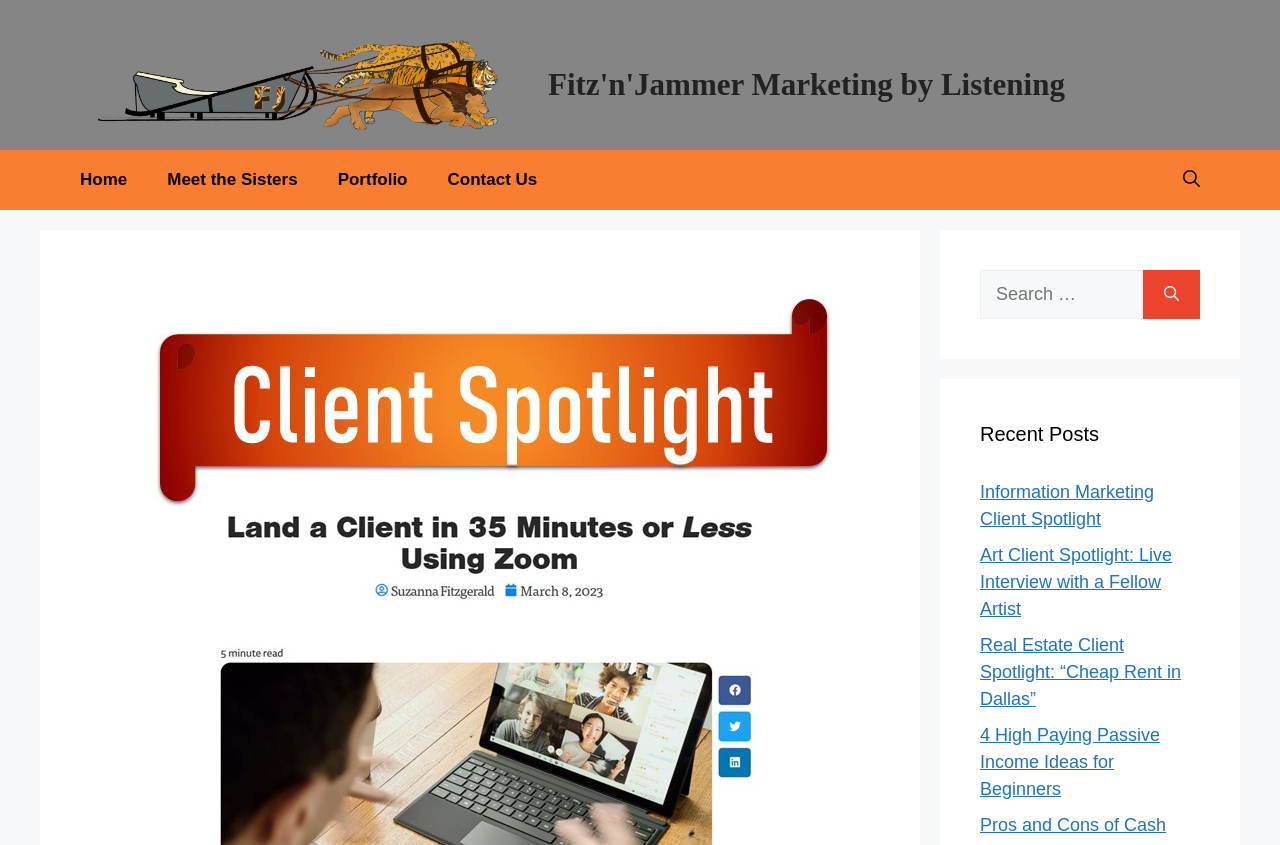Kindly determine the bounding box coordinates for the clickable area to achieve the given instruction: "Search for something".

[0.766, 0.319, 0.893, 0.377]